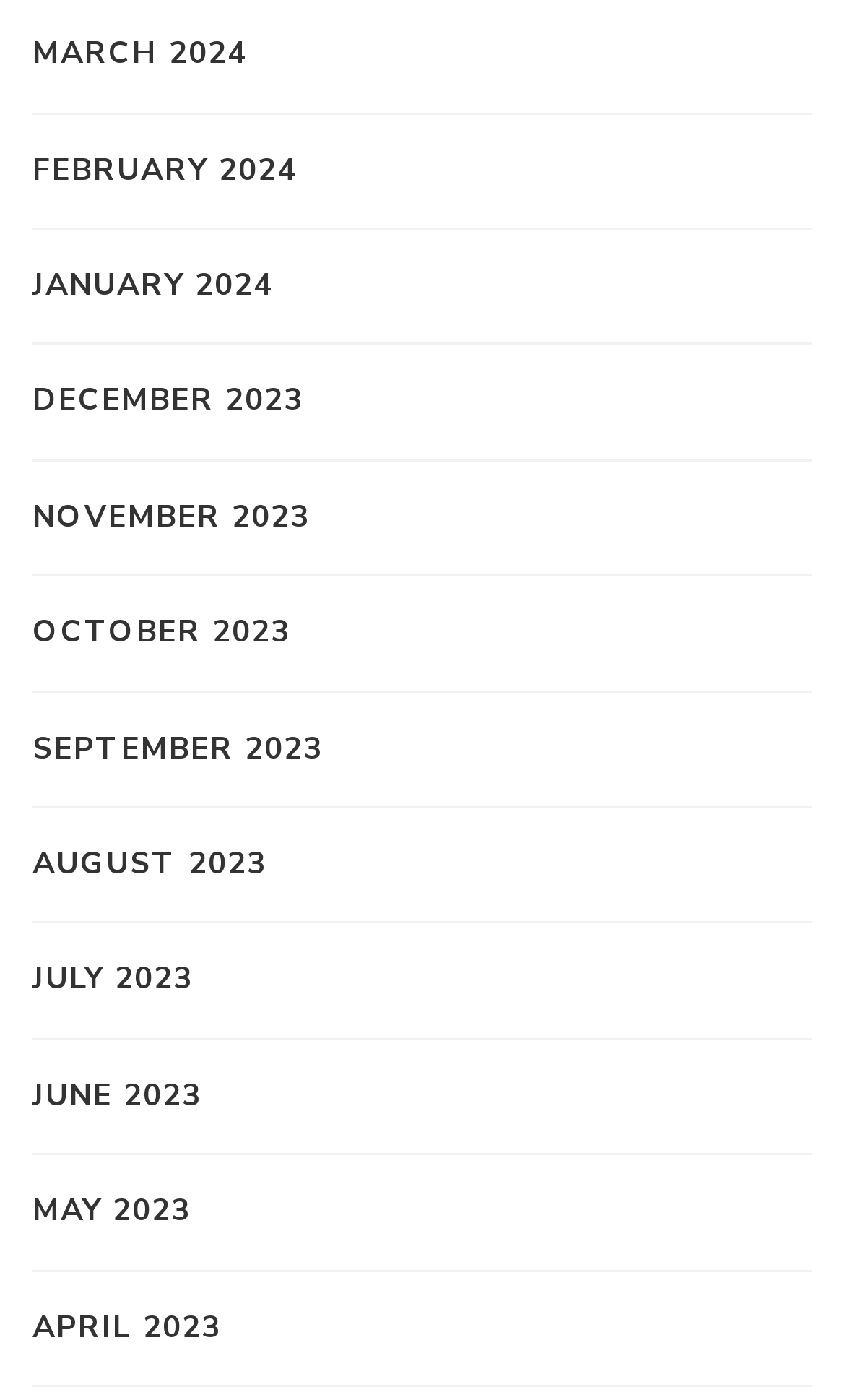Determine the bounding box for the described HTML element: "August 2023". Ensure the coordinates are four float numbers between 0 and 1 in the format [left, top, right, bottom].

[0.038, 0.601, 0.315, 0.635]